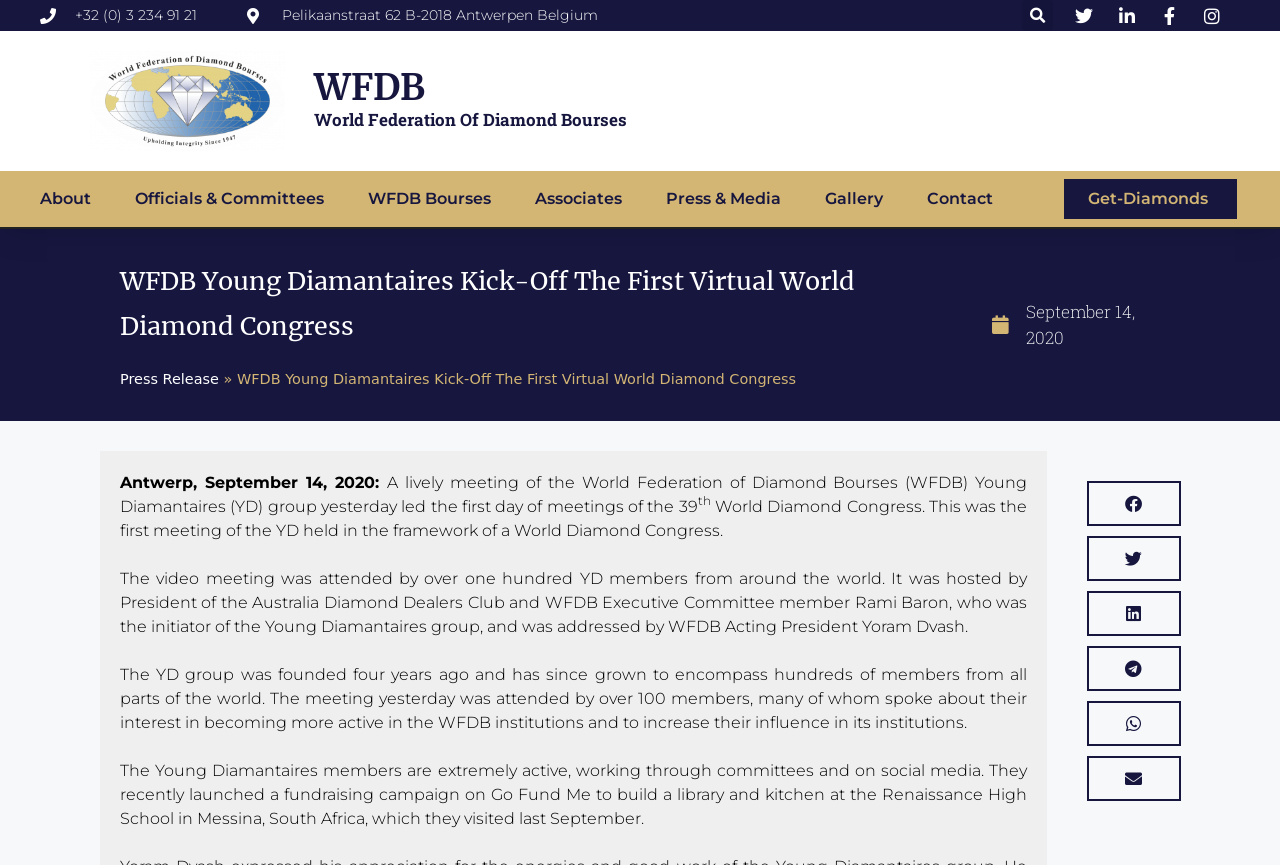Please specify the bounding box coordinates of the region to click in order to perform the following instruction: "Search".

[0.765, 0.0, 0.823, 0.036]